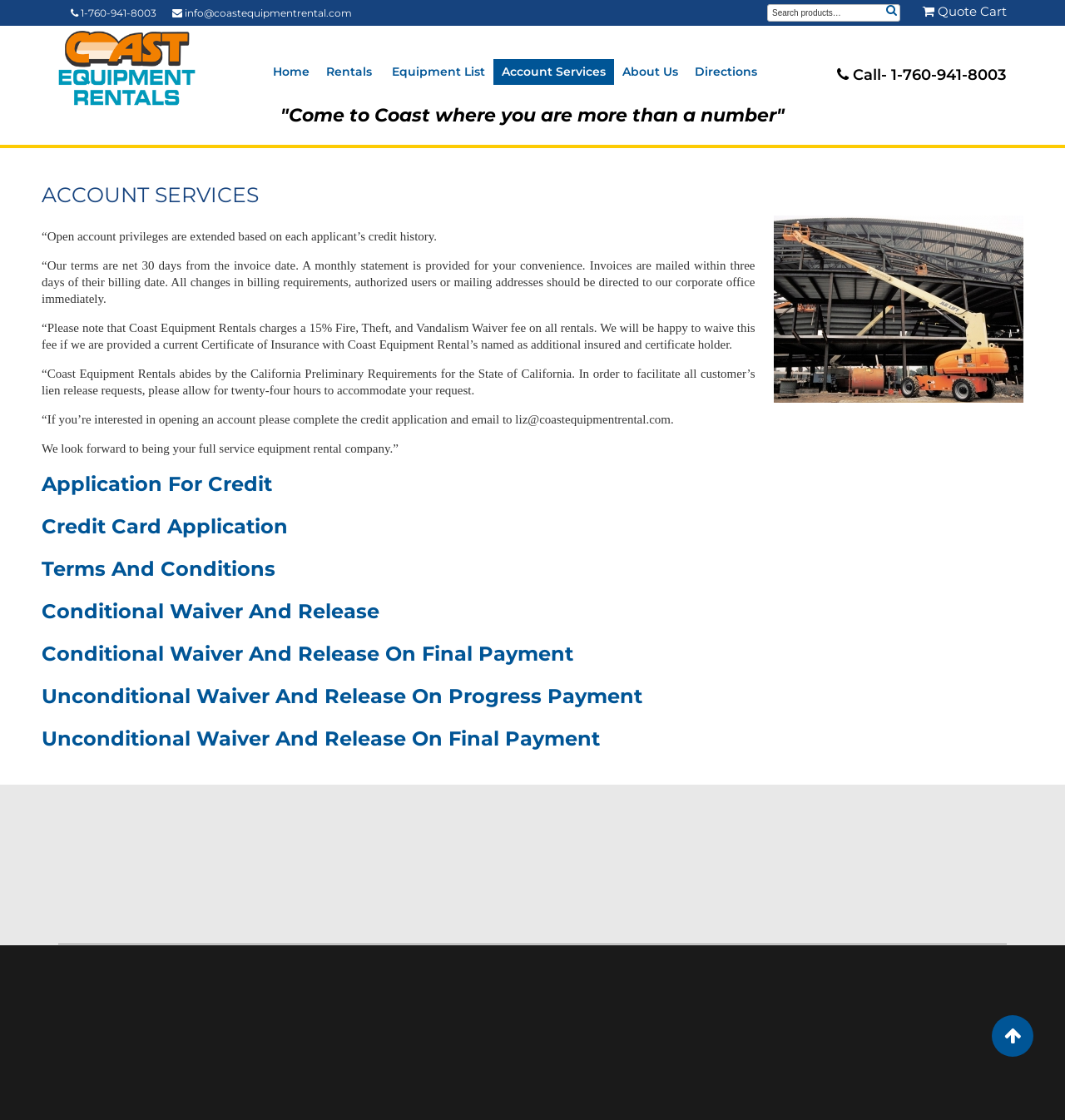From the screenshot, find the bounding box of the UI element matching this description: "Application for Credit". Supply the bounding box coordinates in the form [left, top, right, bottom], each a float between 0 and 1.

[0.039, 0.421, 0.255, 0.443]